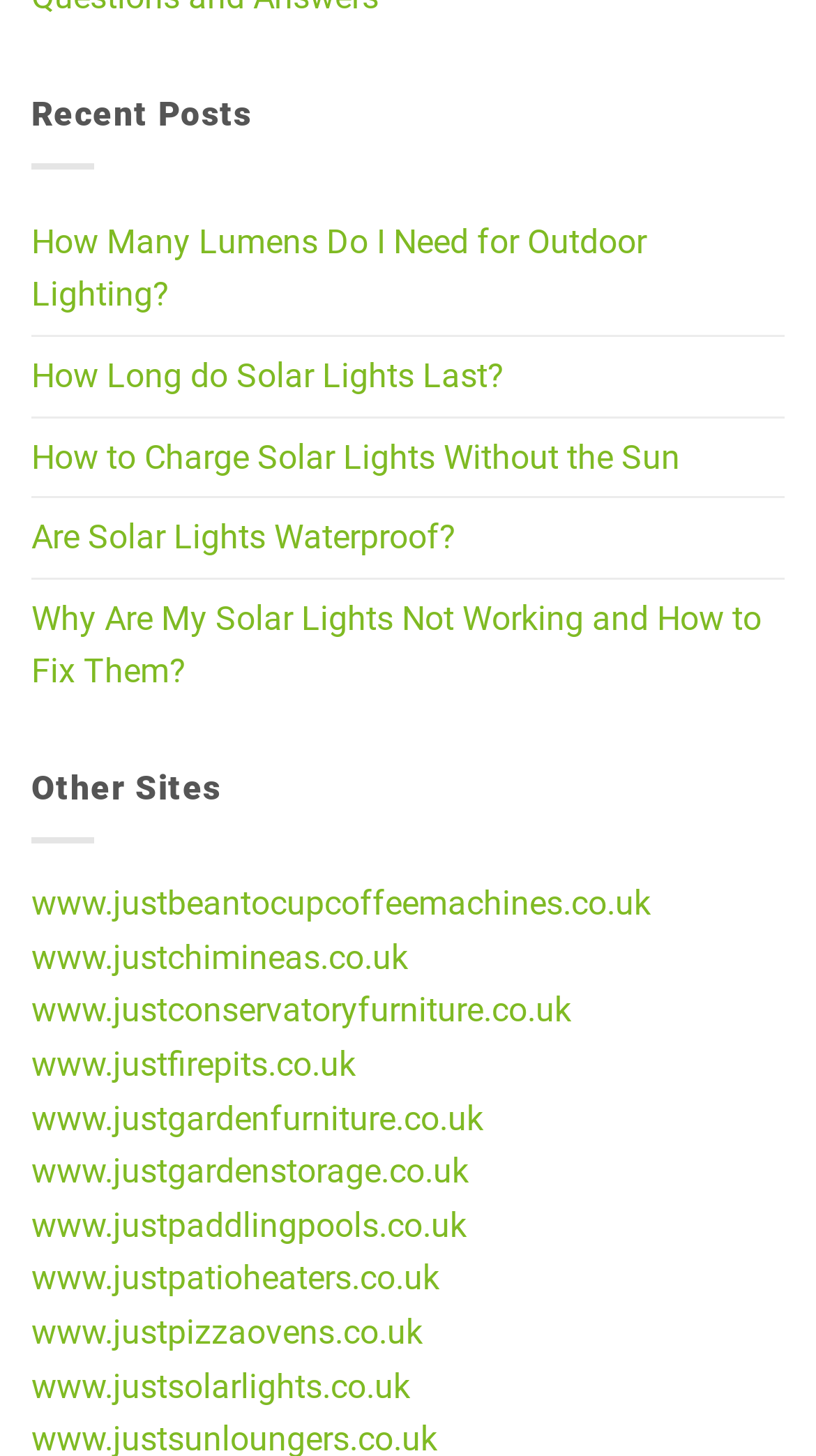Please specify the bounding box coordinates for the clickable region that will help you carry out the instruction: "Read 'Why Are My Solar Lights Not Working and How to Fix Them?'".

[0.038, 0.398, 0.962, 0.489]